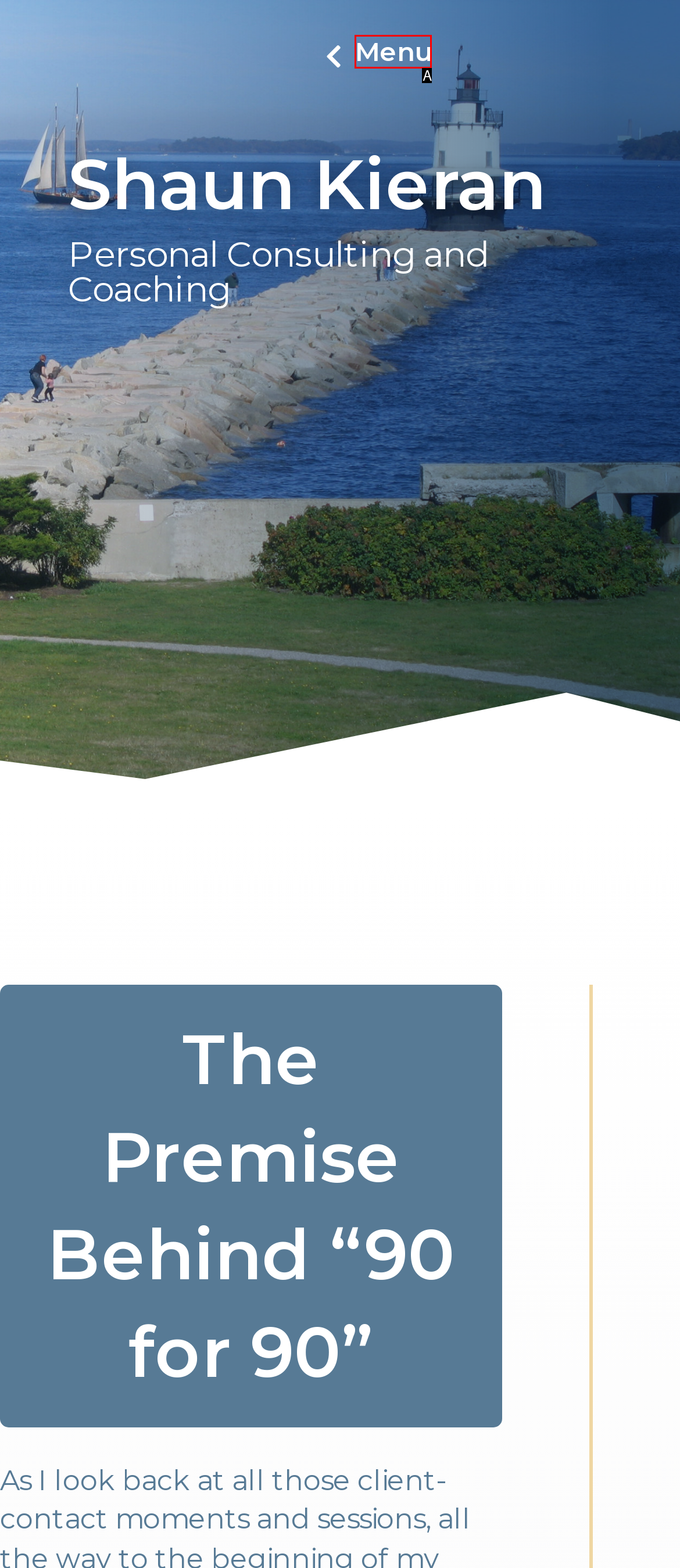Find the option that fits the given description: Special Club Rides
Answer with the letter representing the correct choice directly.

None